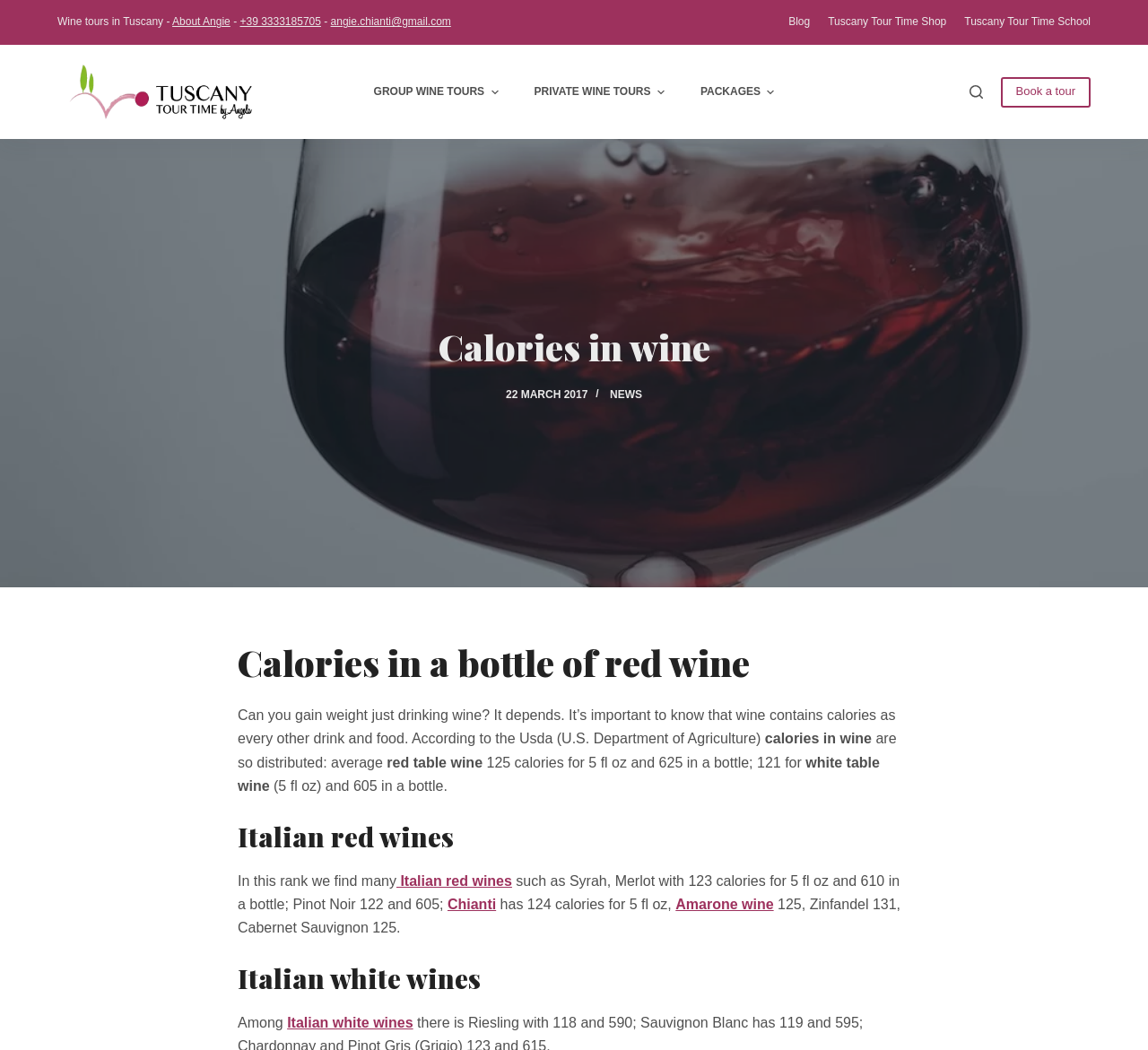Please answer the following question using a single word or phrase: How many menu items are in the 'GROUP WINE TOURS' dropdown?

None